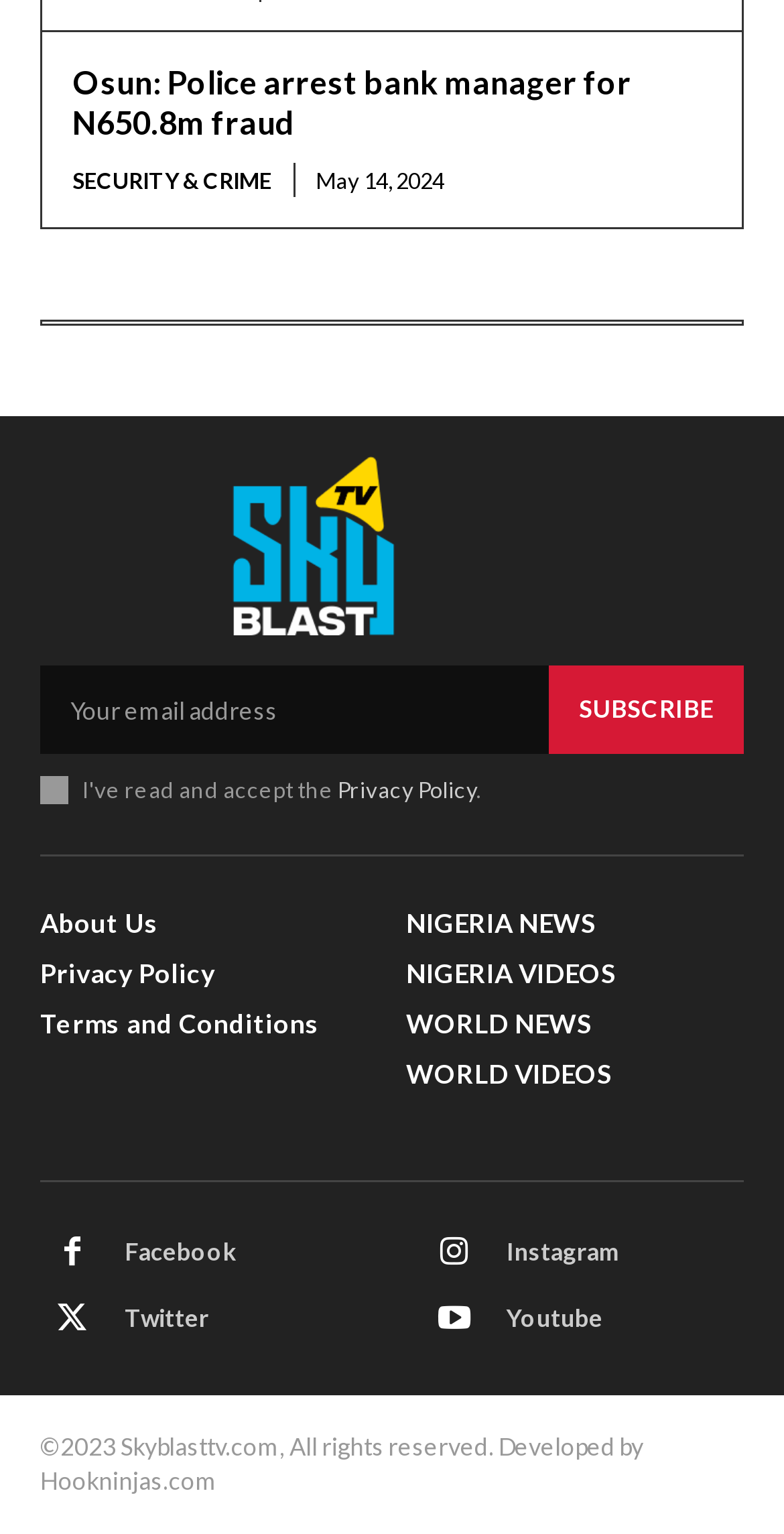Answer with a single word or phrase: 
How many social media links are there?

4